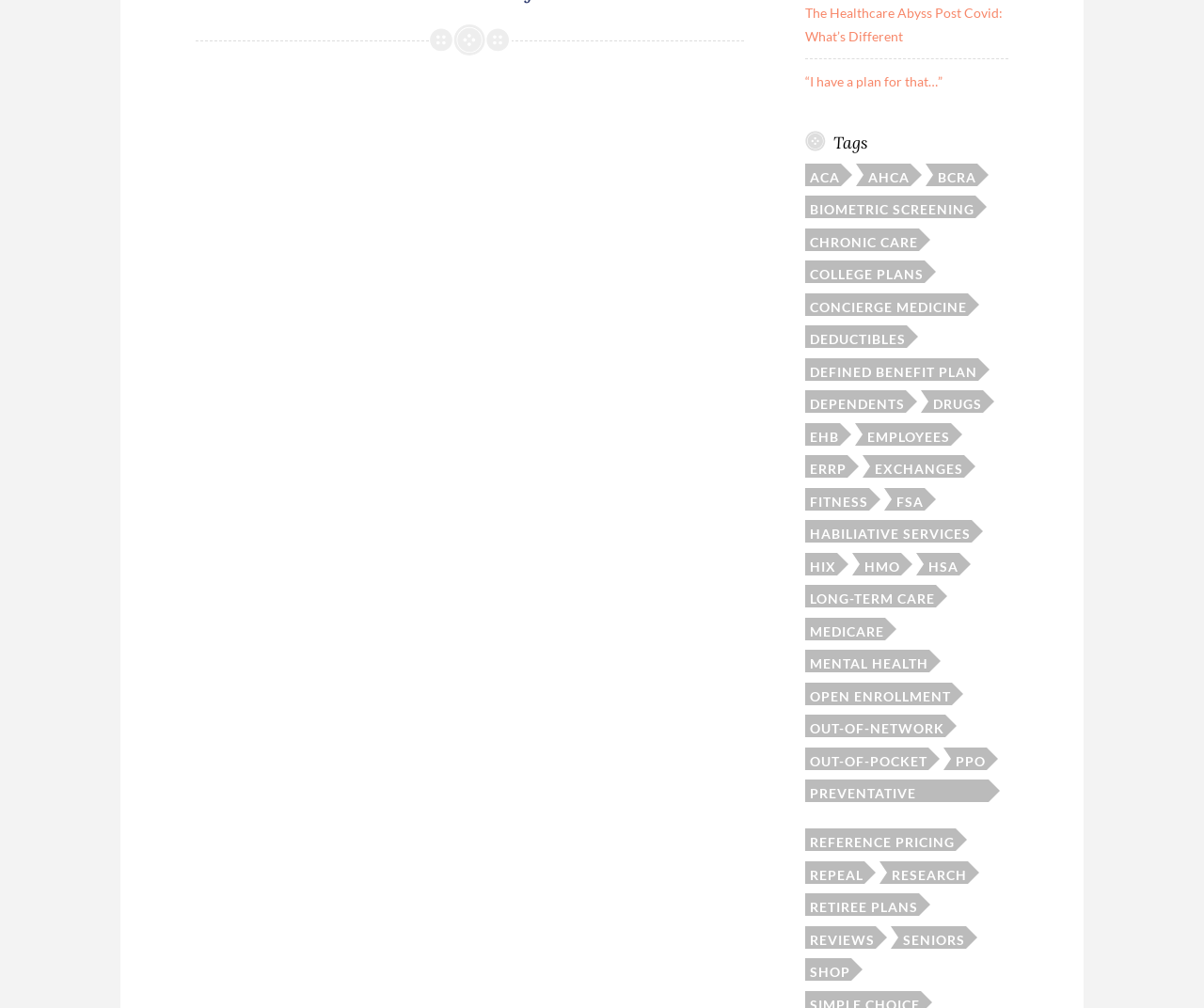Find the bounding box coordinates for the UI element whose description is: "long-term care". The coordinates should be four float numbers between 0 and 1, in the format [left, top, right, bottom].

[0.669, 0.58, 0.777, 0.603]